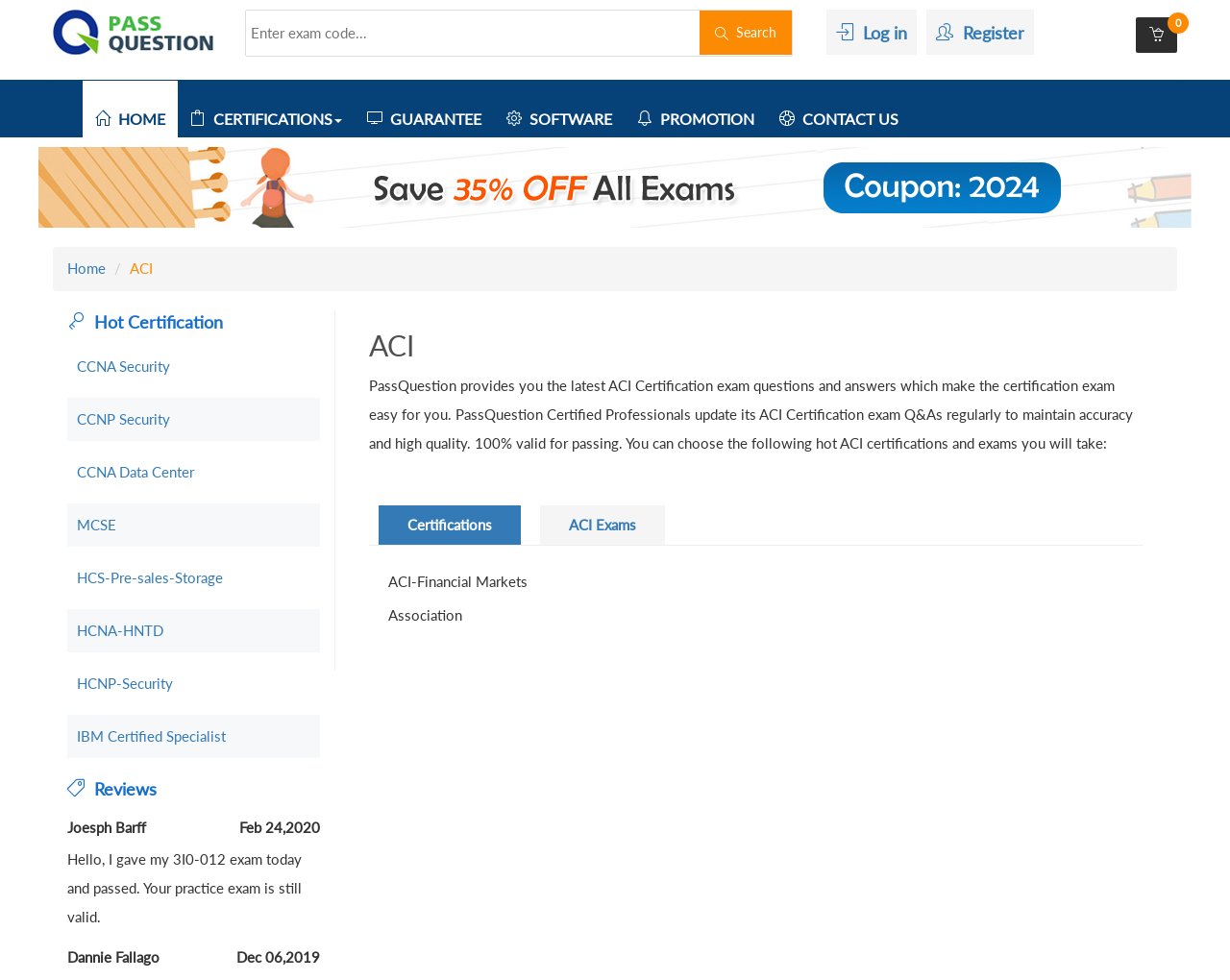Please give the bounding box coordinates of the area that should be clicked to fulfill the following instruction: "View ACI certifications". The coordinates should be in the format of four float numbers from 0 to 1, i.e., [left, top, right, bottom].

[0.307, 0.516, 0.423, 0.556]